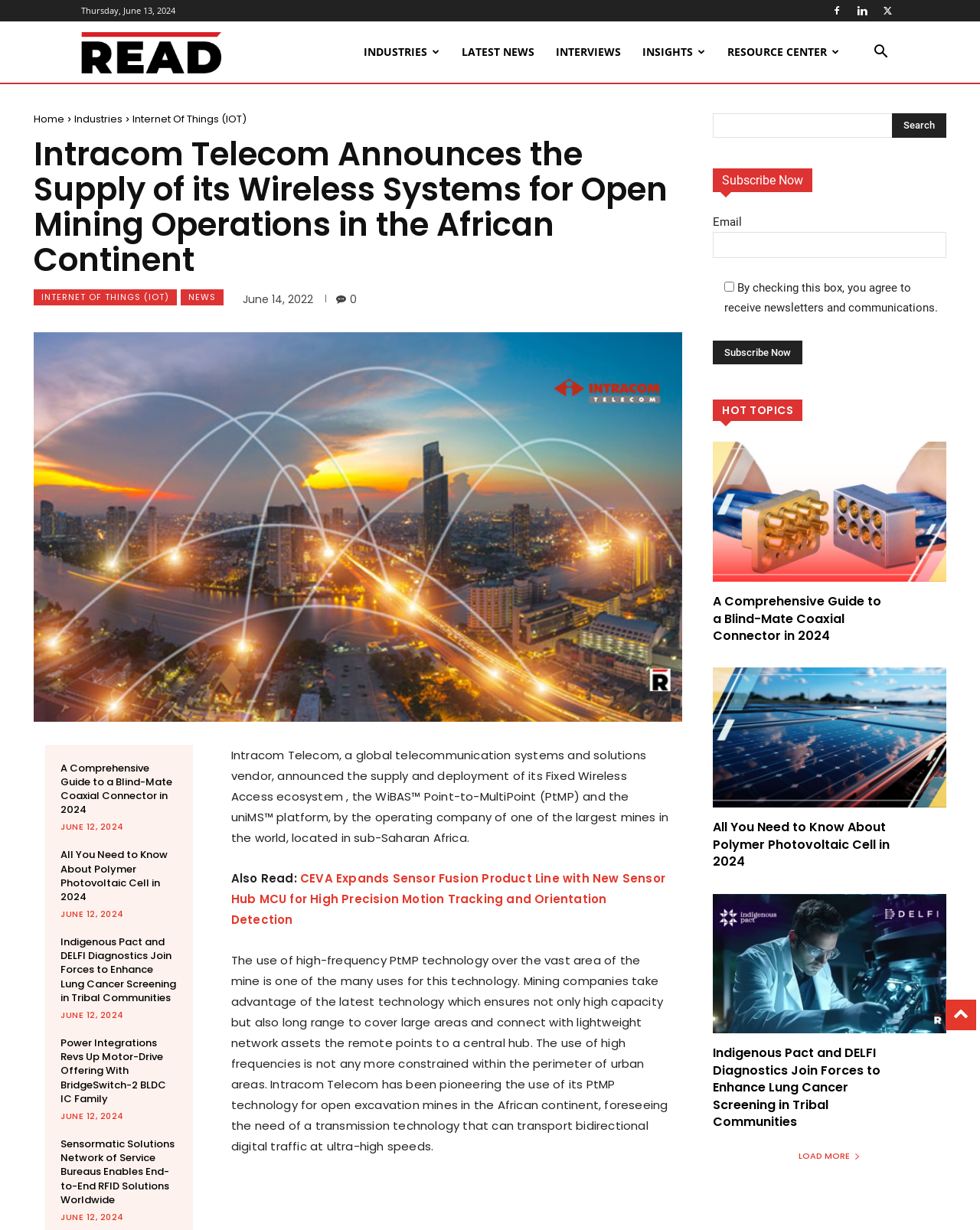Reply to the question with a brief word or phrase: What is the company mentioned in the news article?

Intracom Telecom